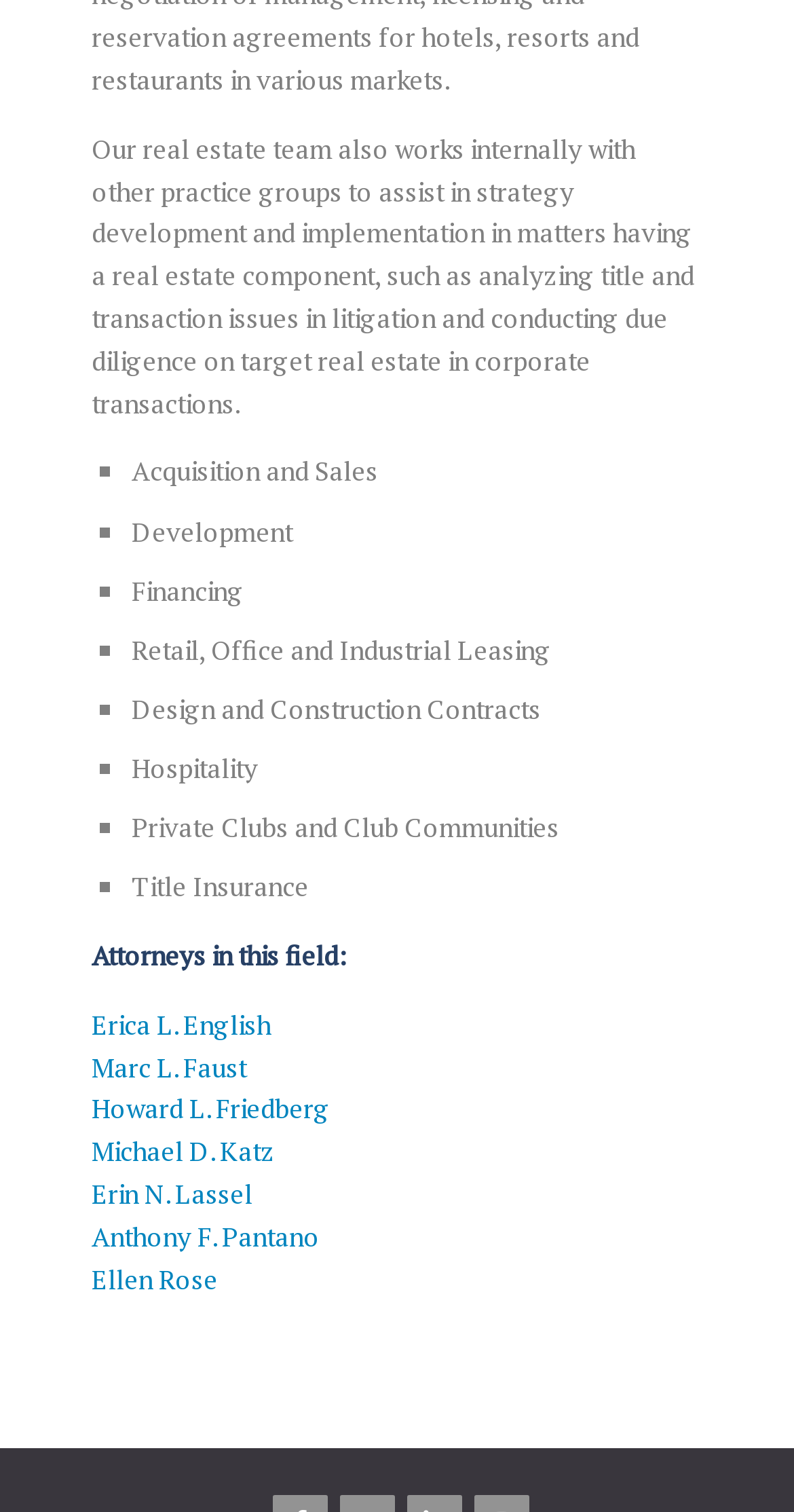What services does the real estate team provide?
Please describe in detail the information shown in the image to answer the question.

The real estate team provides various services, which are listed in bullet points on the webpage. These services include Acquisition and Sales, Development, Financing, Retail, Office and Industrial Leasing, Design and Construction Contracts, Hospitality, Private Clubs and Club Communities, and Title Insurance.